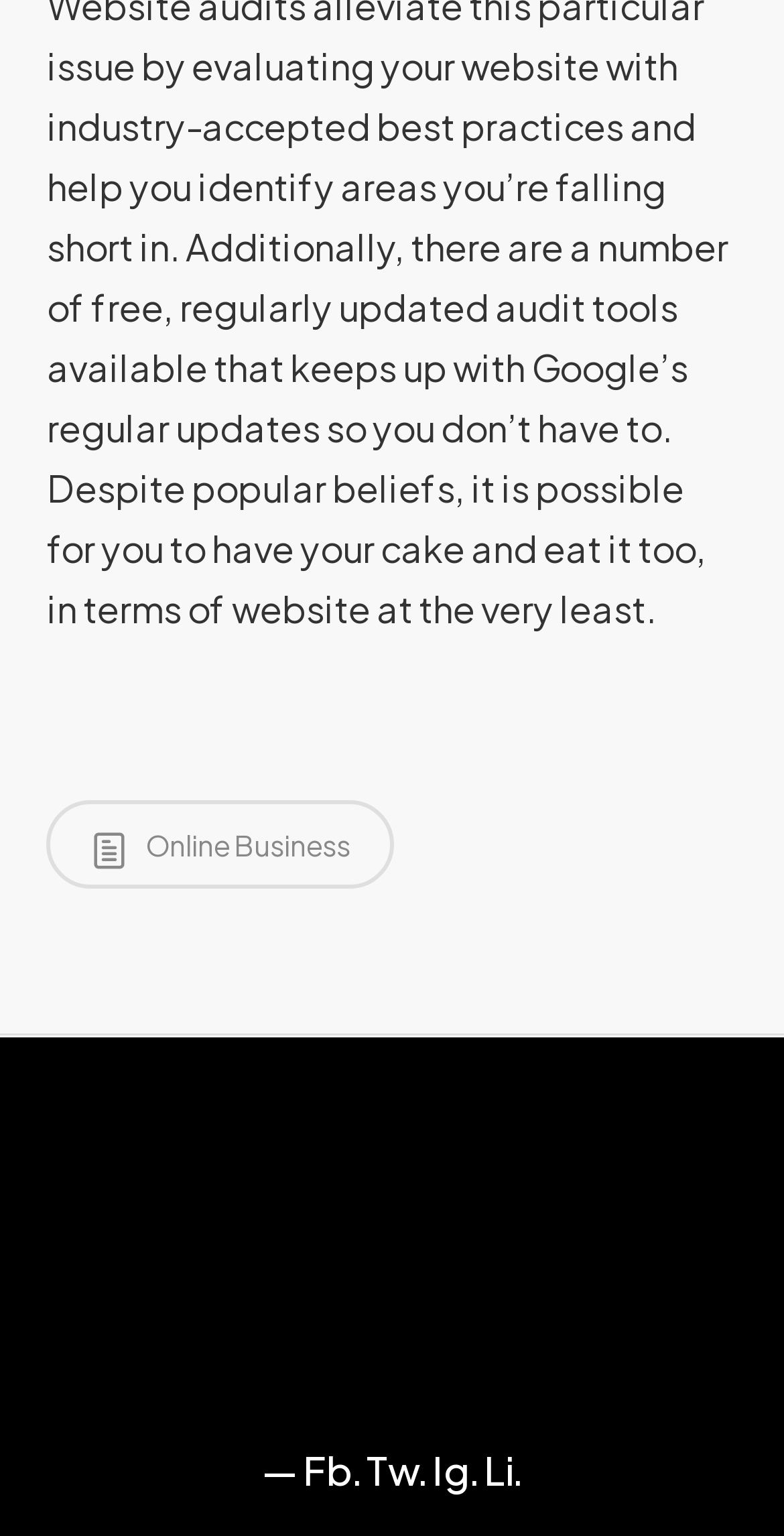Please determine the bounding box coordinates, formatted as (top-left x, top-left y, bottom-right x, bottom-right y), with all values as floating point numbers between 0 and 1. Identify the bounding box of the region described as: Online Business

[0.06, 0.521, 0.504, 0.579]